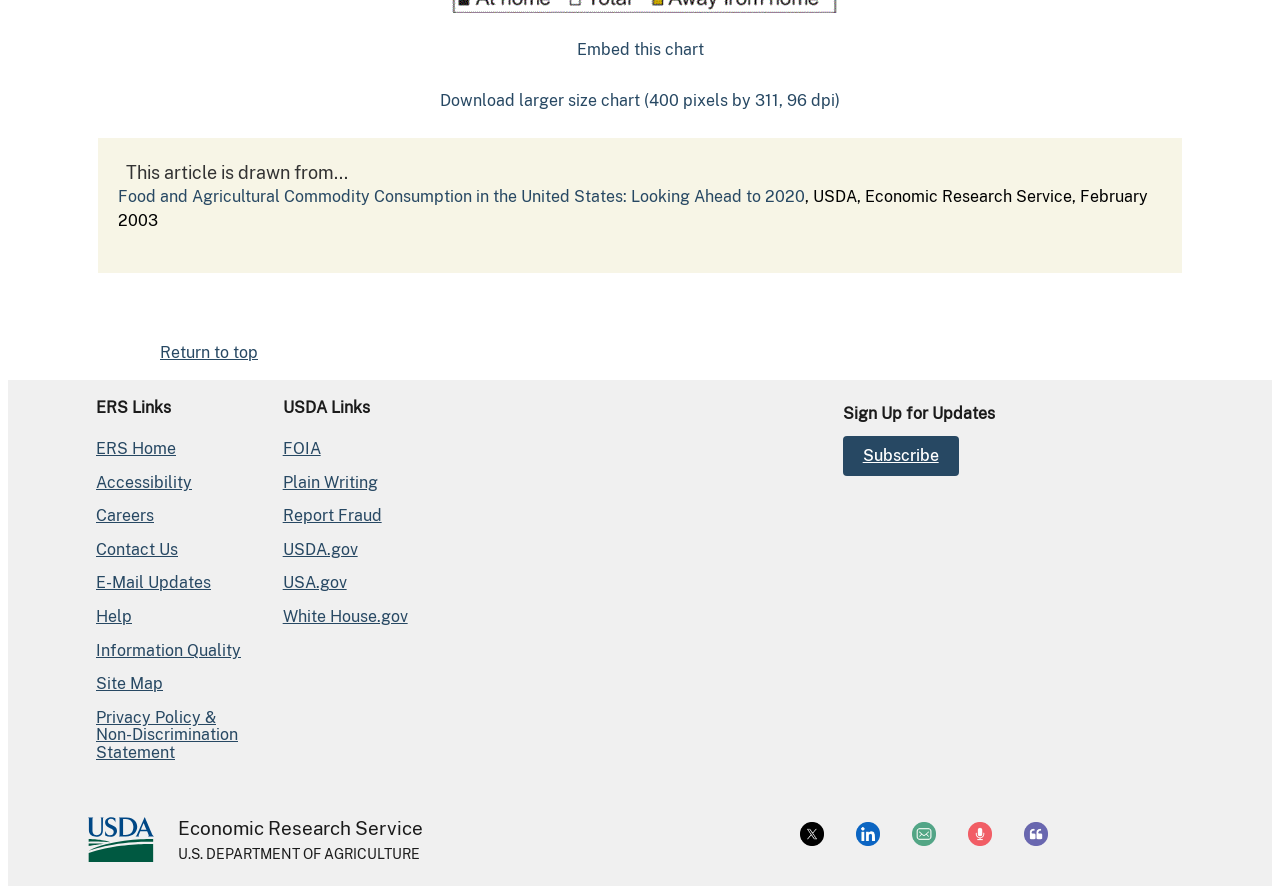Determine the bounding box coordinates of the target area to click to execute the following instruction: "Embed this chart."

[0.45, 0.045, 0.55, 0.066]